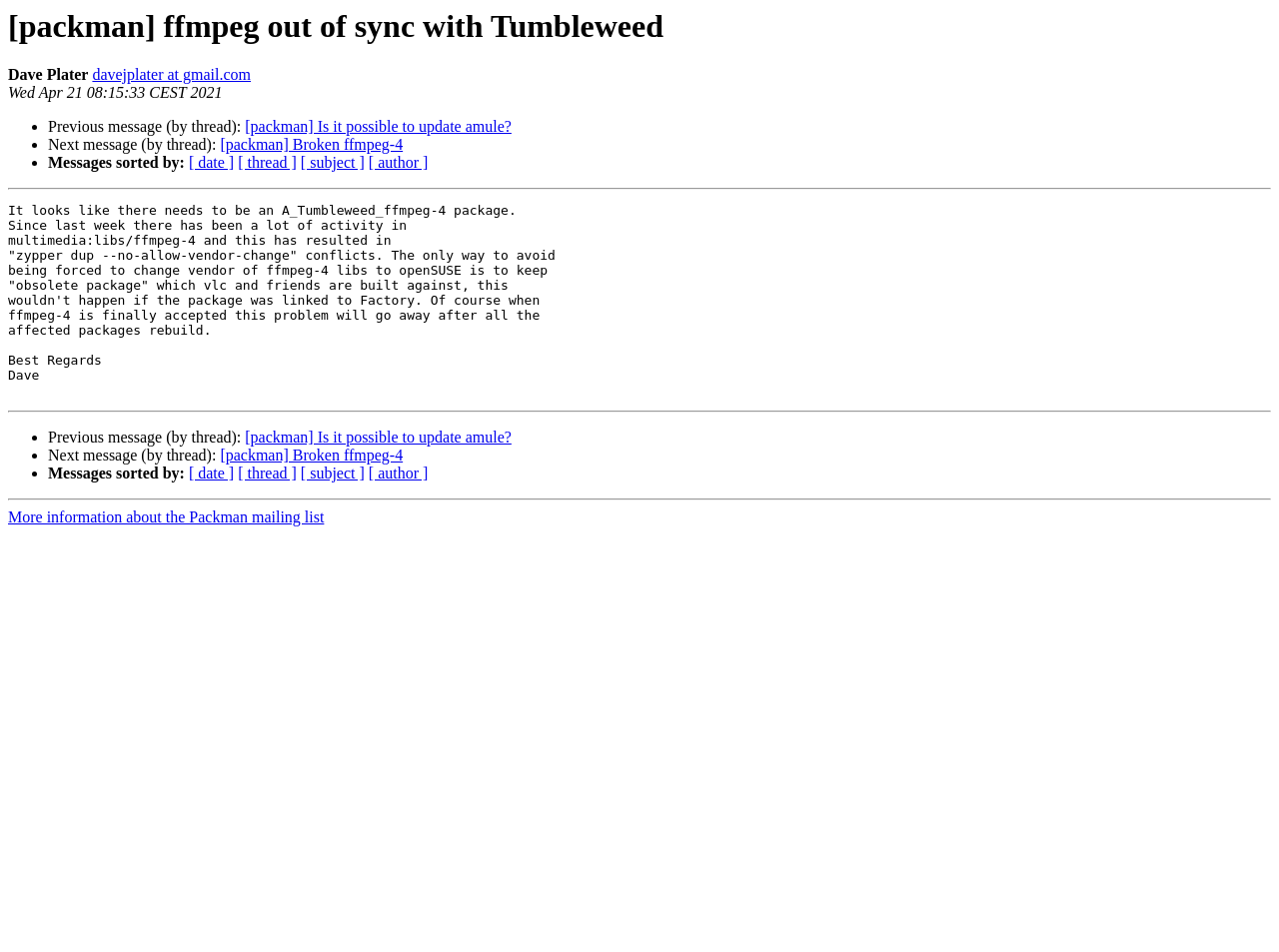Please give a one-word or short phrase response to the following question: 
What is the subject of the previous message?

[packman] Is it possible to update amule?